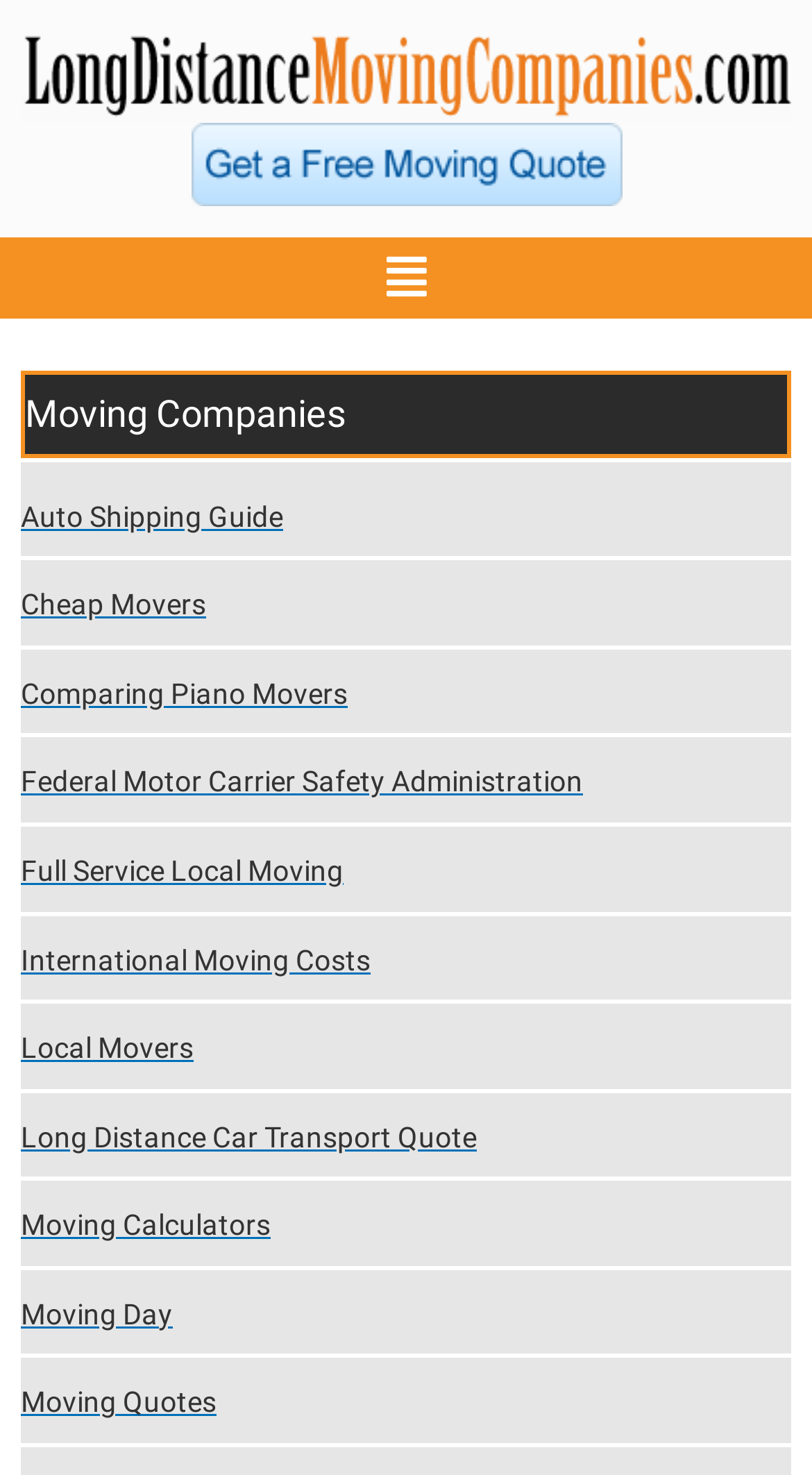Using the provided element description: "International Moving Costs", determine the bounding box coordinates of the corresponding UI element in the screenshot.

[0.026, 0.635, 0.974, 0.667]